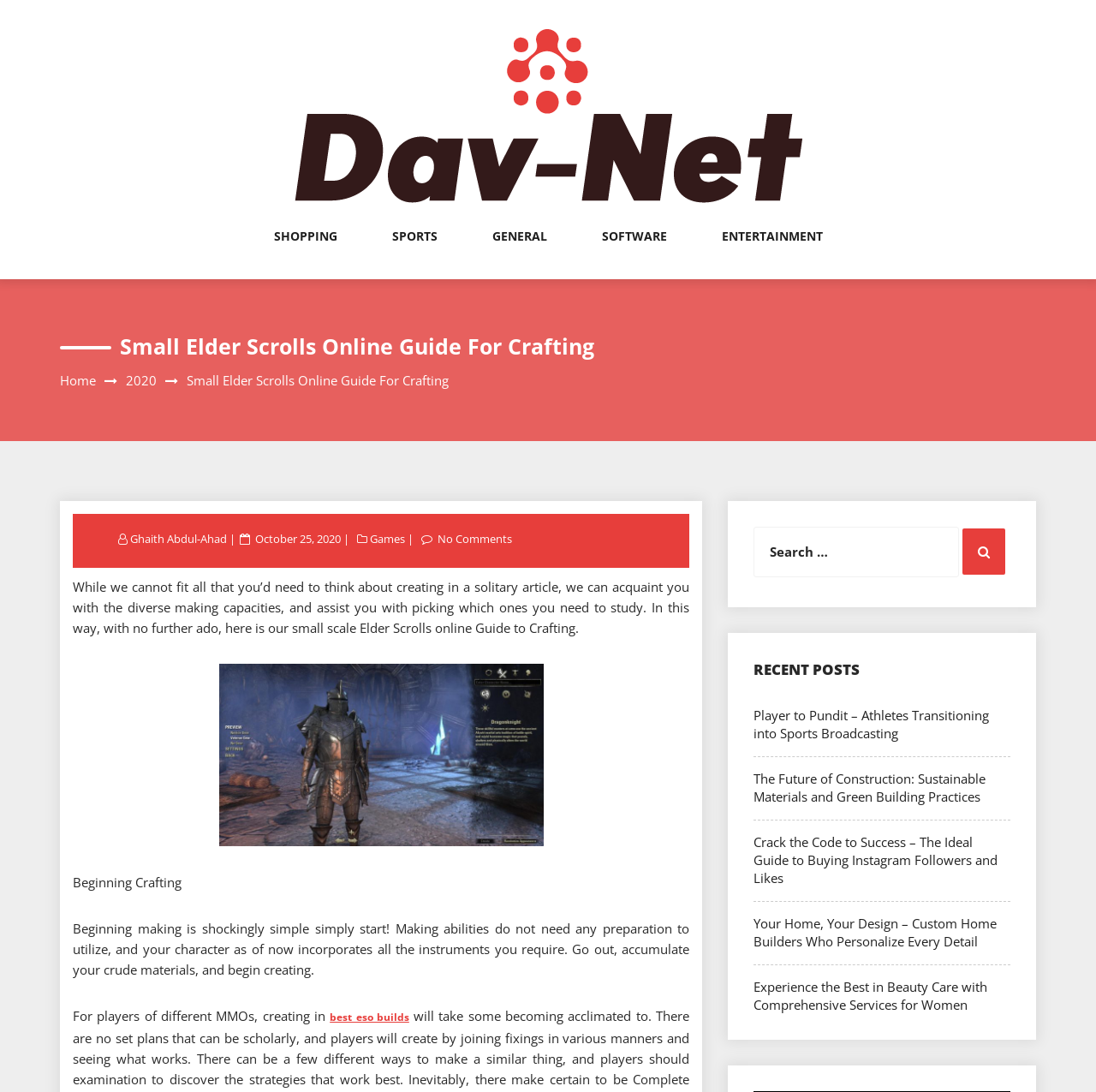How many recent posts are listed?
Refer to the screenshot and answer in one word or phrase.

5